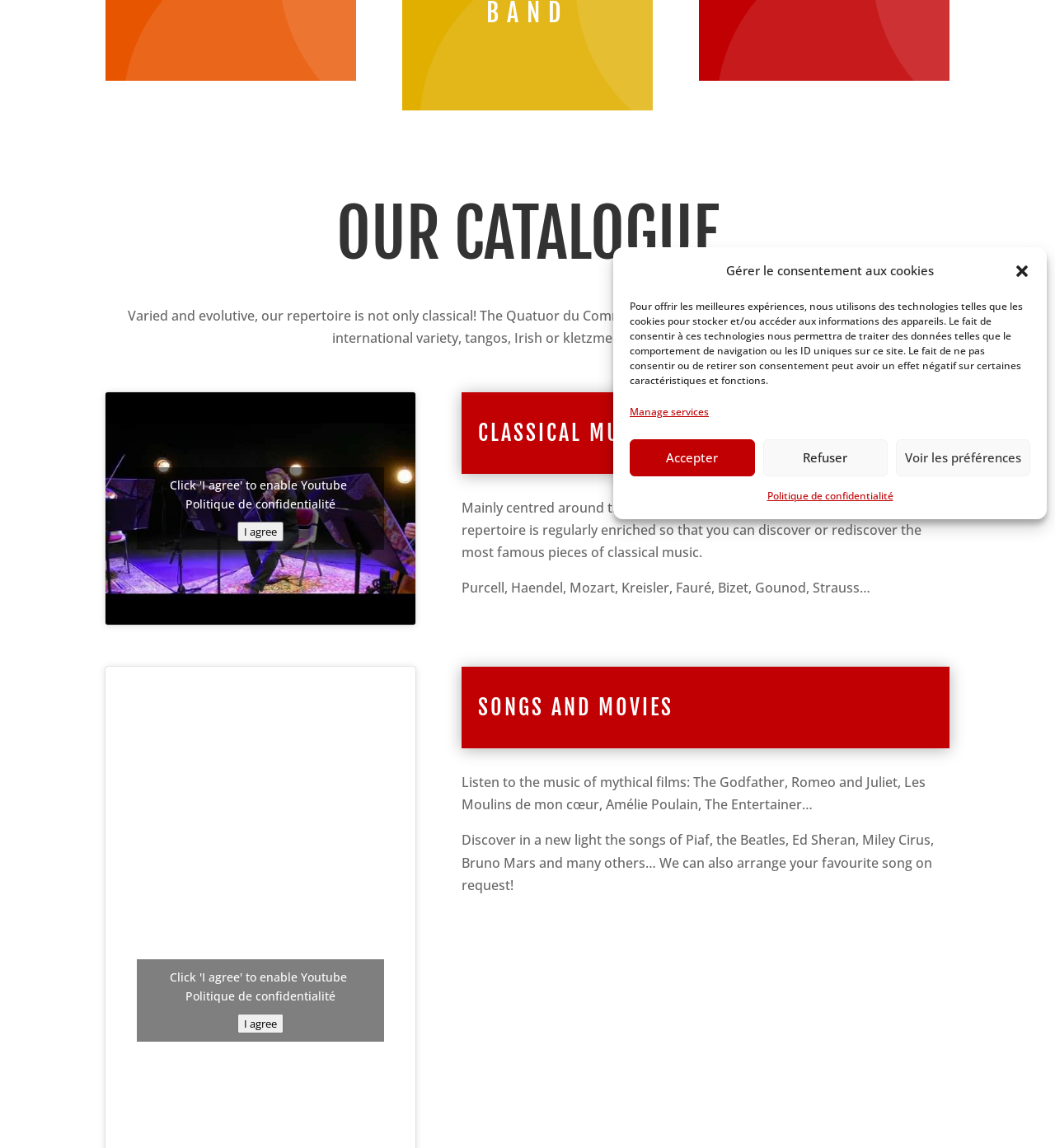From the given element description: "Politique de confidentialité", find the bounding box for the UI element. Provide the coordinates as four float numbers between 0 and 1, in the order [left, top, right, bottom].

[0.176, 0.861, 0.318, 0.874]